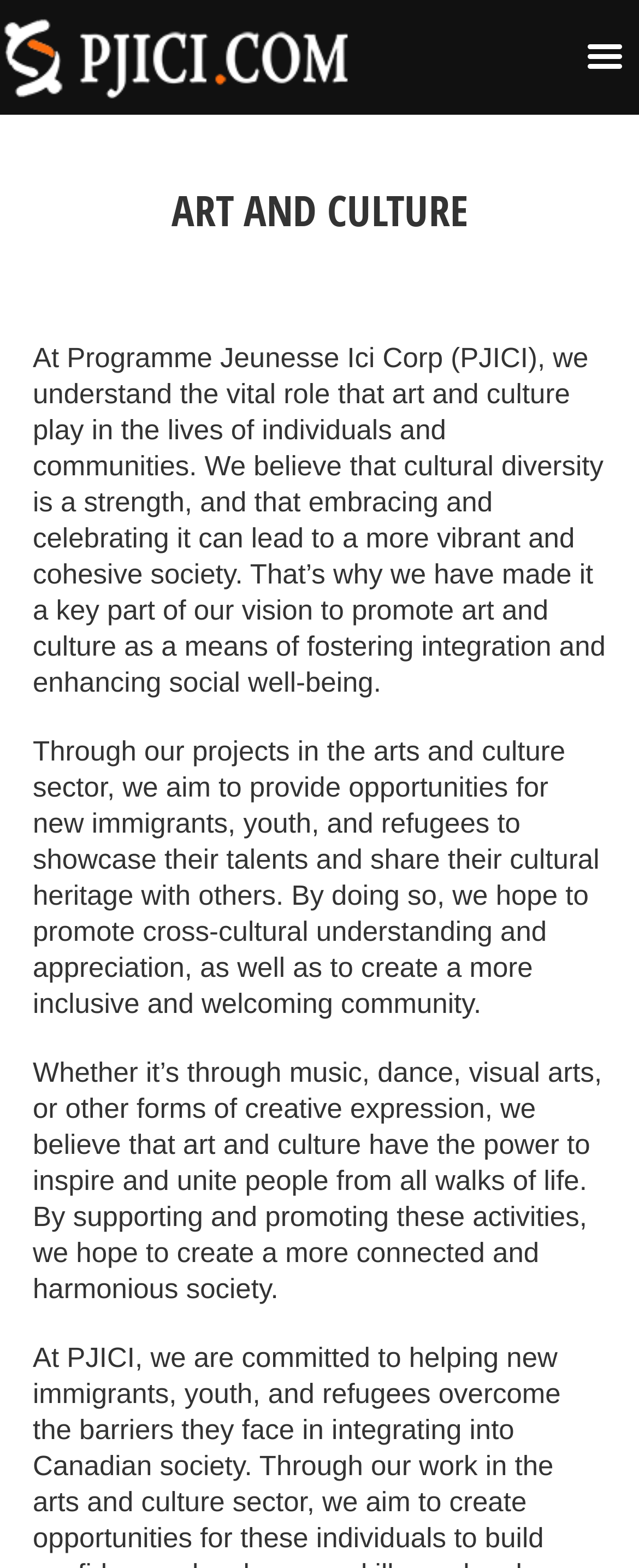What forms of creative expression are mentioned?
Respond with a short answer, either a single word or a phrase, based on the image.

Music, dance, visual arts